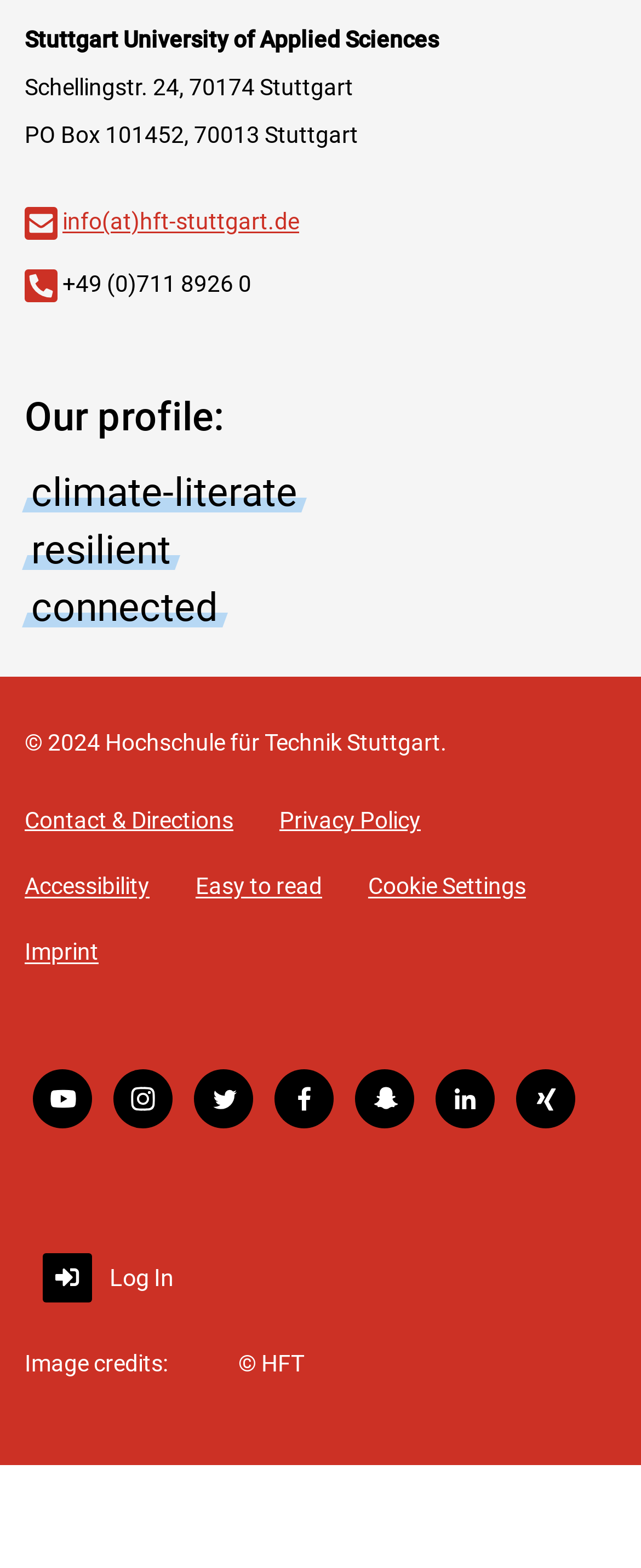Answer the question briefly using a single word or phrase: 
What is the copyright year of the university's website?

2024